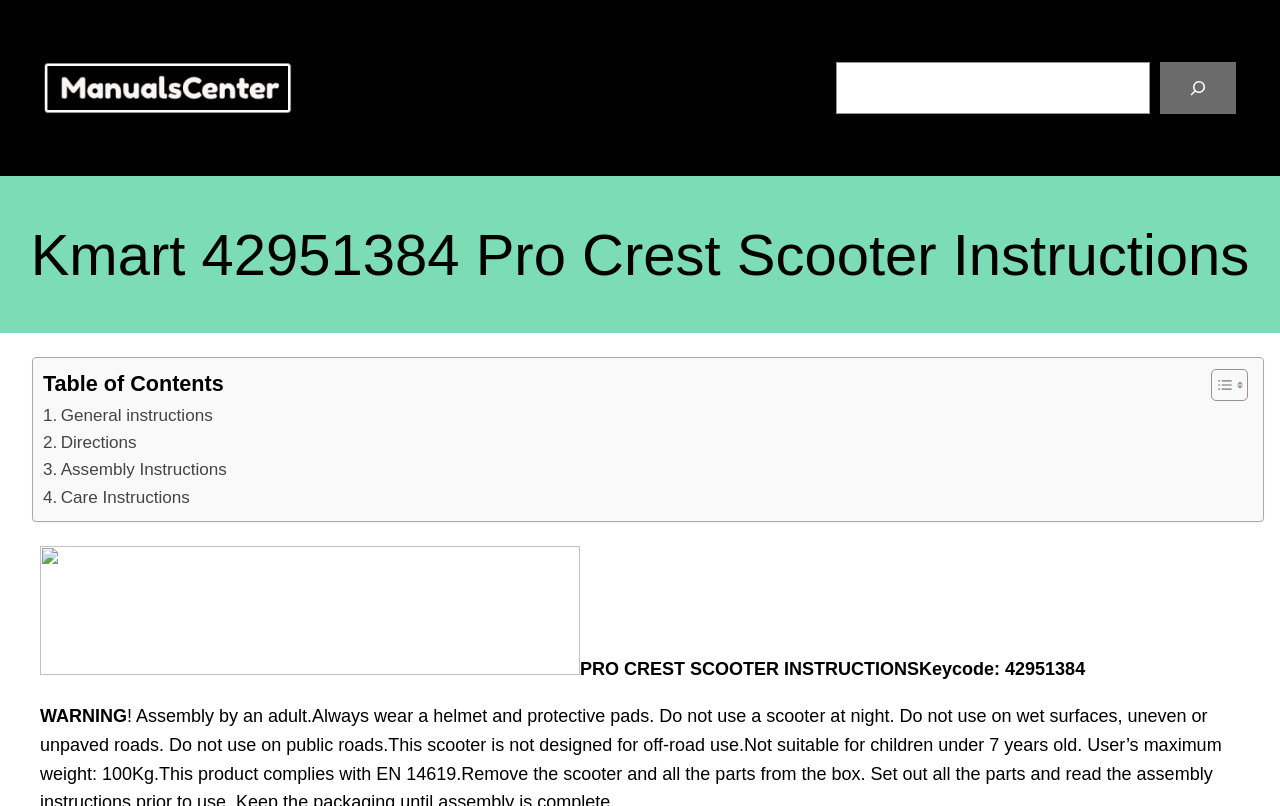What is the keycode of the scooter?
Please give a detailed and elaborate answer to the question based on the image.

The keycode of the scooter is mentioned in the static text 'Keycode: 42951384'.